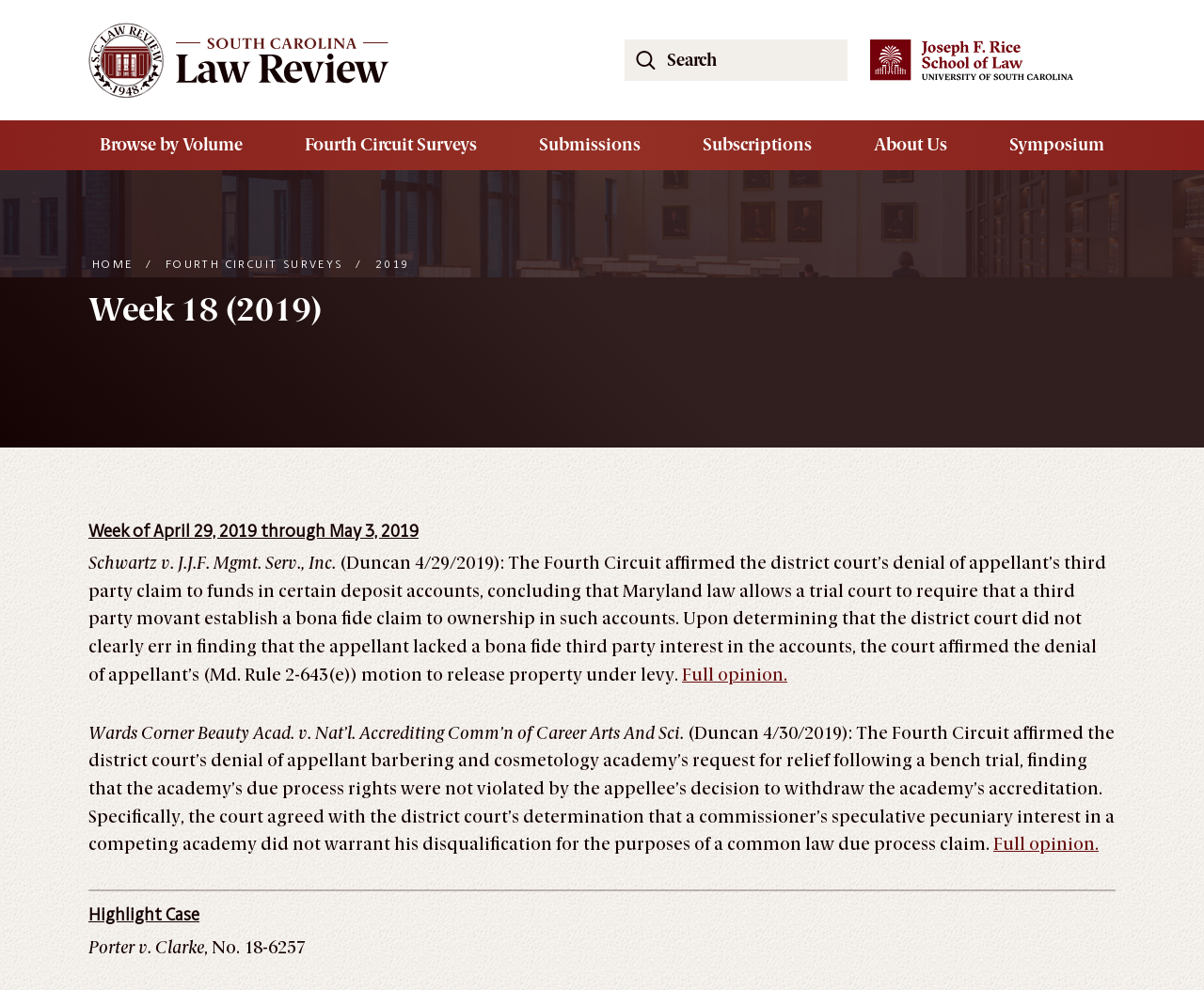Show the bounding box coordinates of the element that should be clicked to complete the task: "Search the South Carolina Law Review Website".

[0.519, 0.04, 0.704, 0.082]